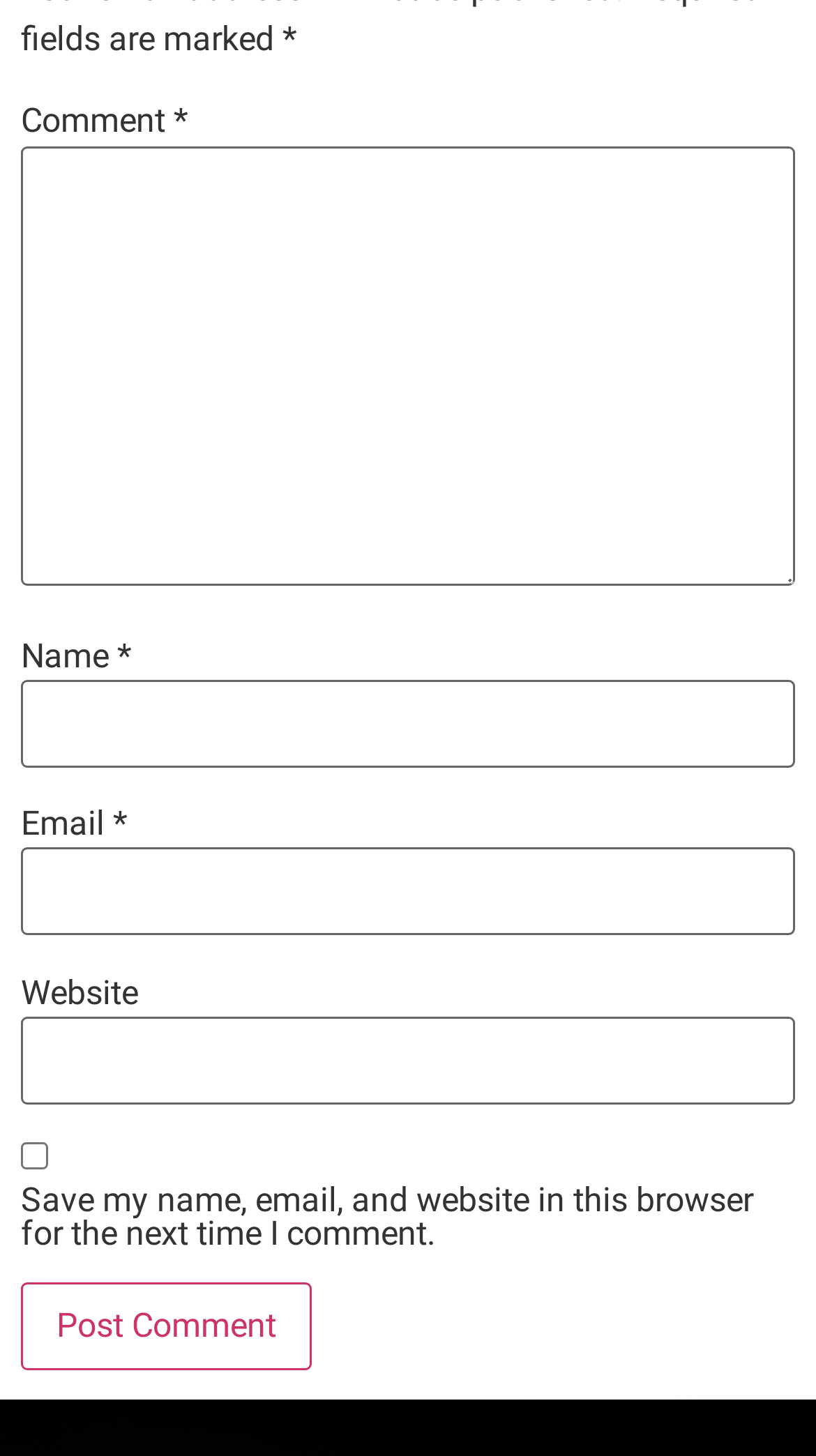How many input fields are required?
Please answer the question as detailed as possible.

There are four input fields in total: Comment, Name, Email, and Website. The Comment, Name, and Email fields are marked as required, indicated by the '*' symbol, while the Website field is not required.